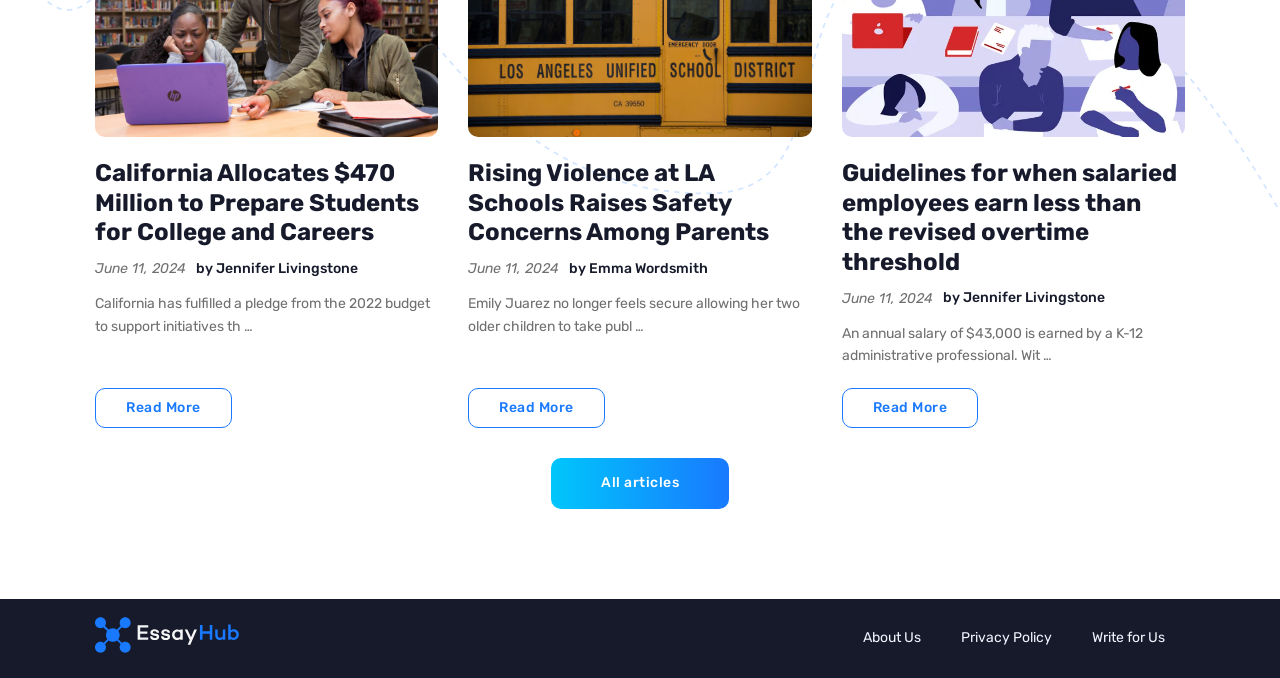Answer the question with a brief word or phrase:
What is the purpose of the link at the bottom of the webpage?

Write for Us